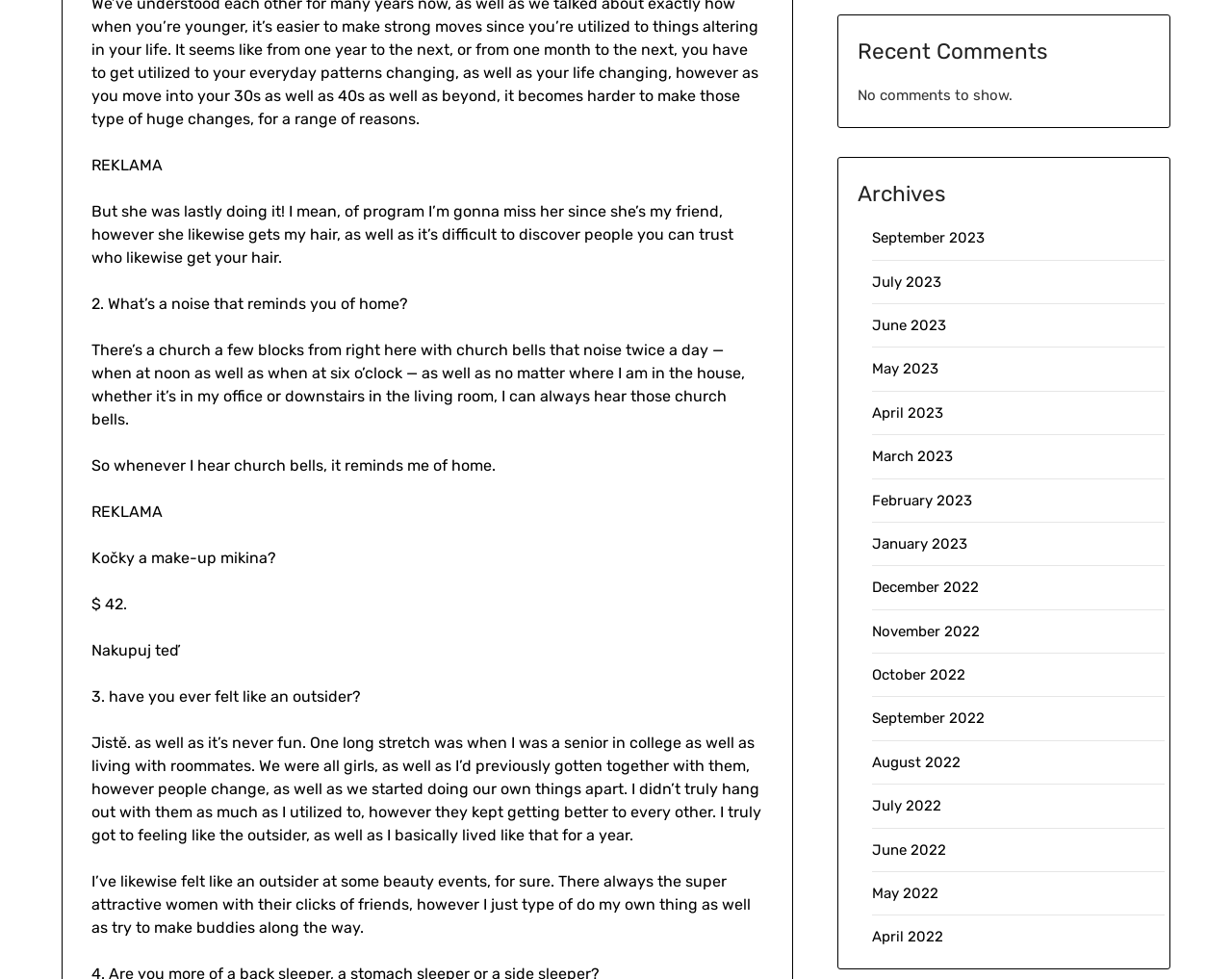How many StaticText elements are there in the webpage?
Please use the visual content to give a single word or phrase answer.

11